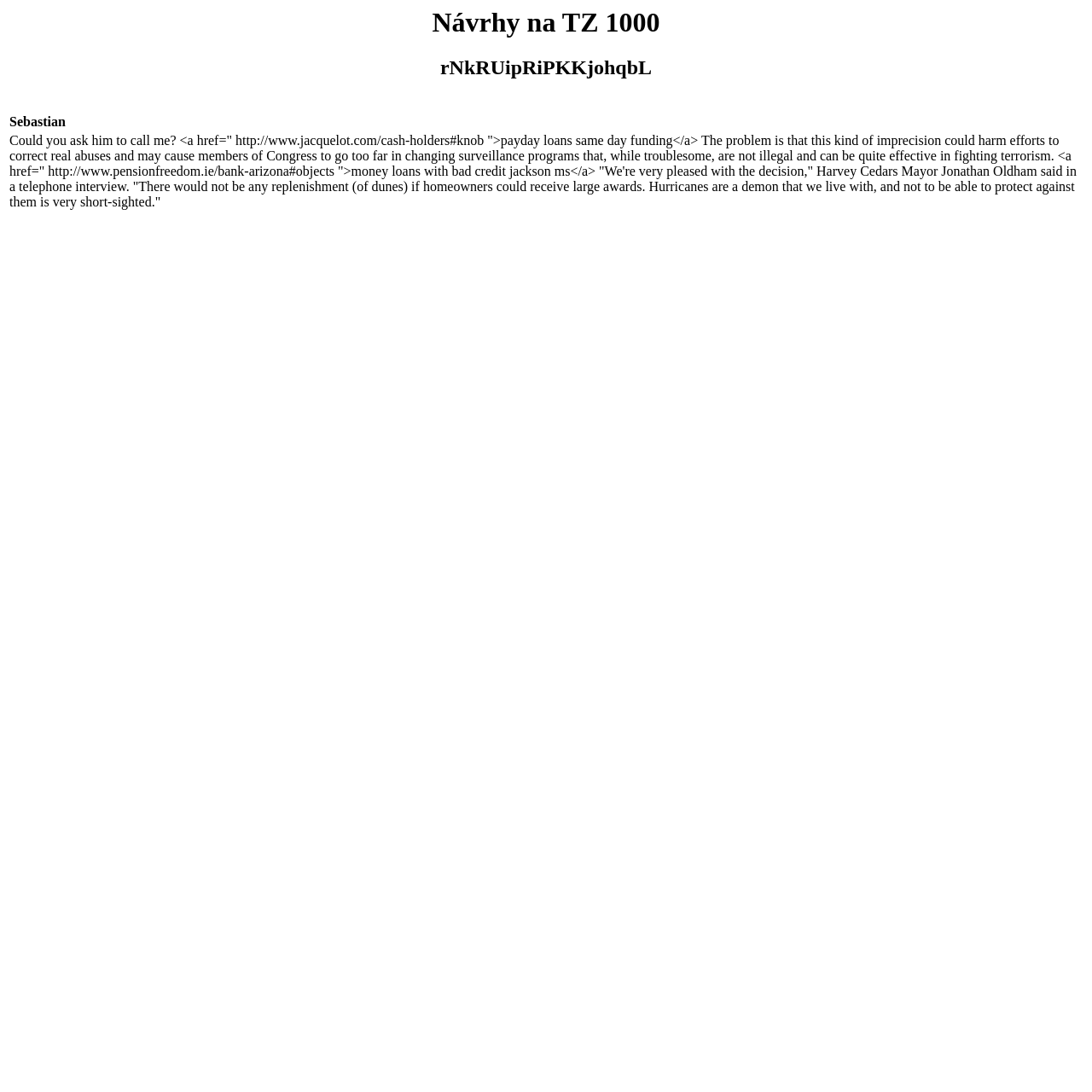Provide a single word or phrase answer to the question: 
What is the content of the second table row?

Text about payday loans and hurricanes